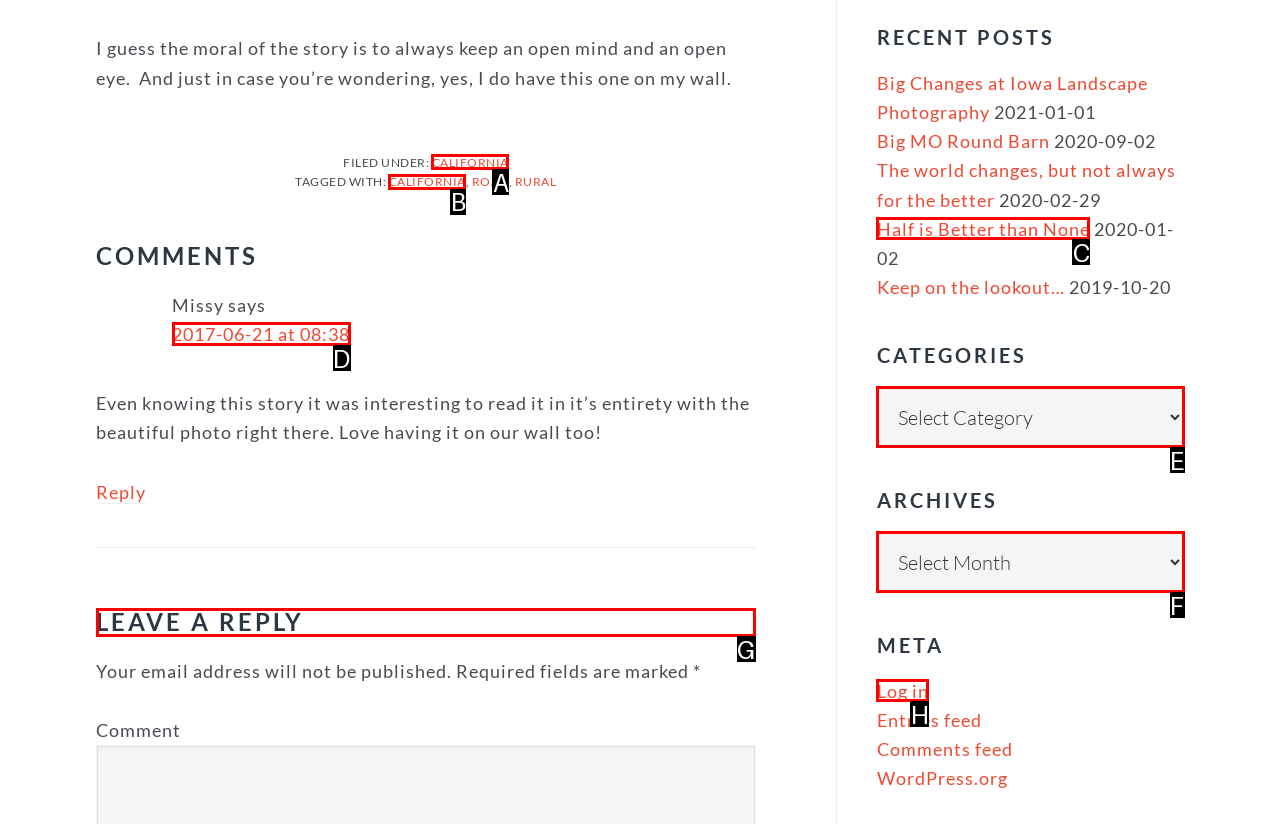Indicate the UI element to click to perform the task: Leave a reply. Reply with the letter corresponding to the chosen element.

G